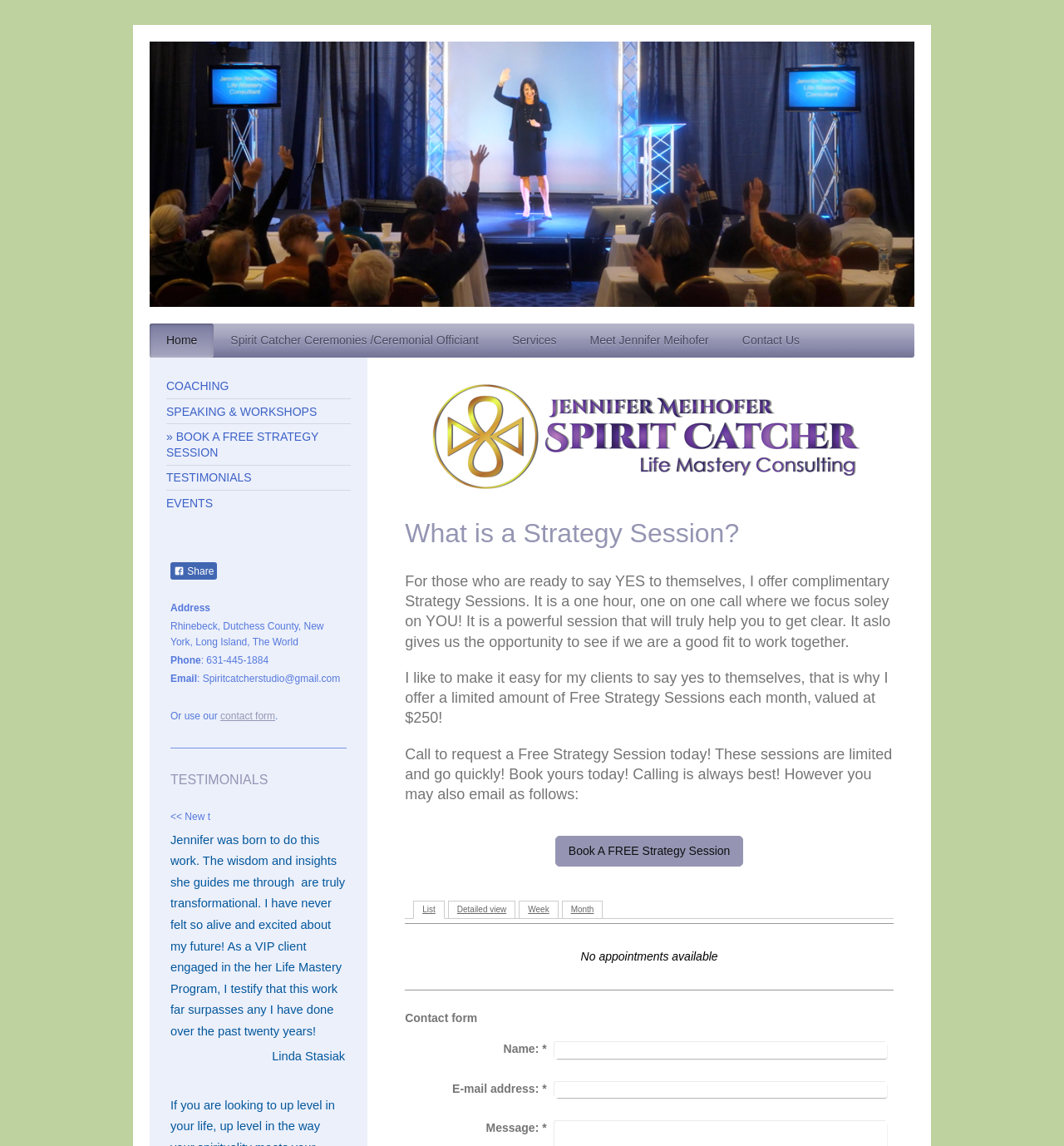Highlight the bounding box coordinates of the element that should be clicked to carry out the following instruction: "Click on the 'Home' link". The coordinates must be given as four float numbers ranging from 0 to 1, i.e., [left, top, right, bottom].

[0.141, 0.282, 0.201, 0.312]